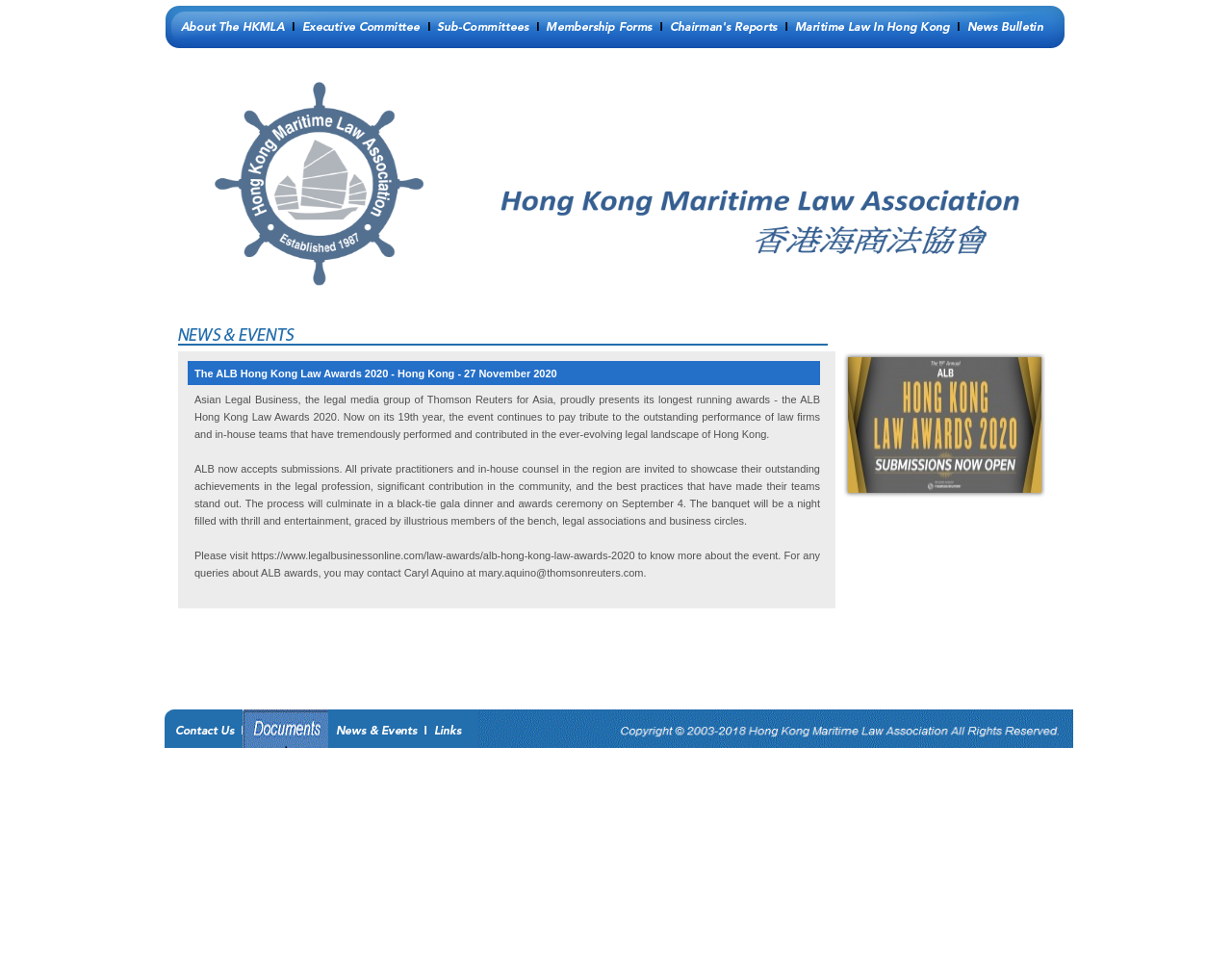What is the event presented by Asian Legal Business?
Answer the question with a thorough and detailed explanation.

The event presented by Asian Legal Business is the ALB Hong Kong Law Awards 2020, which is mentioned in the text as 'Asian Legal Business, the legal media group of Thomson Reuters for Asia, proudly presents its longest running awards - the ALB Hong Kong Law Awards 2020.'